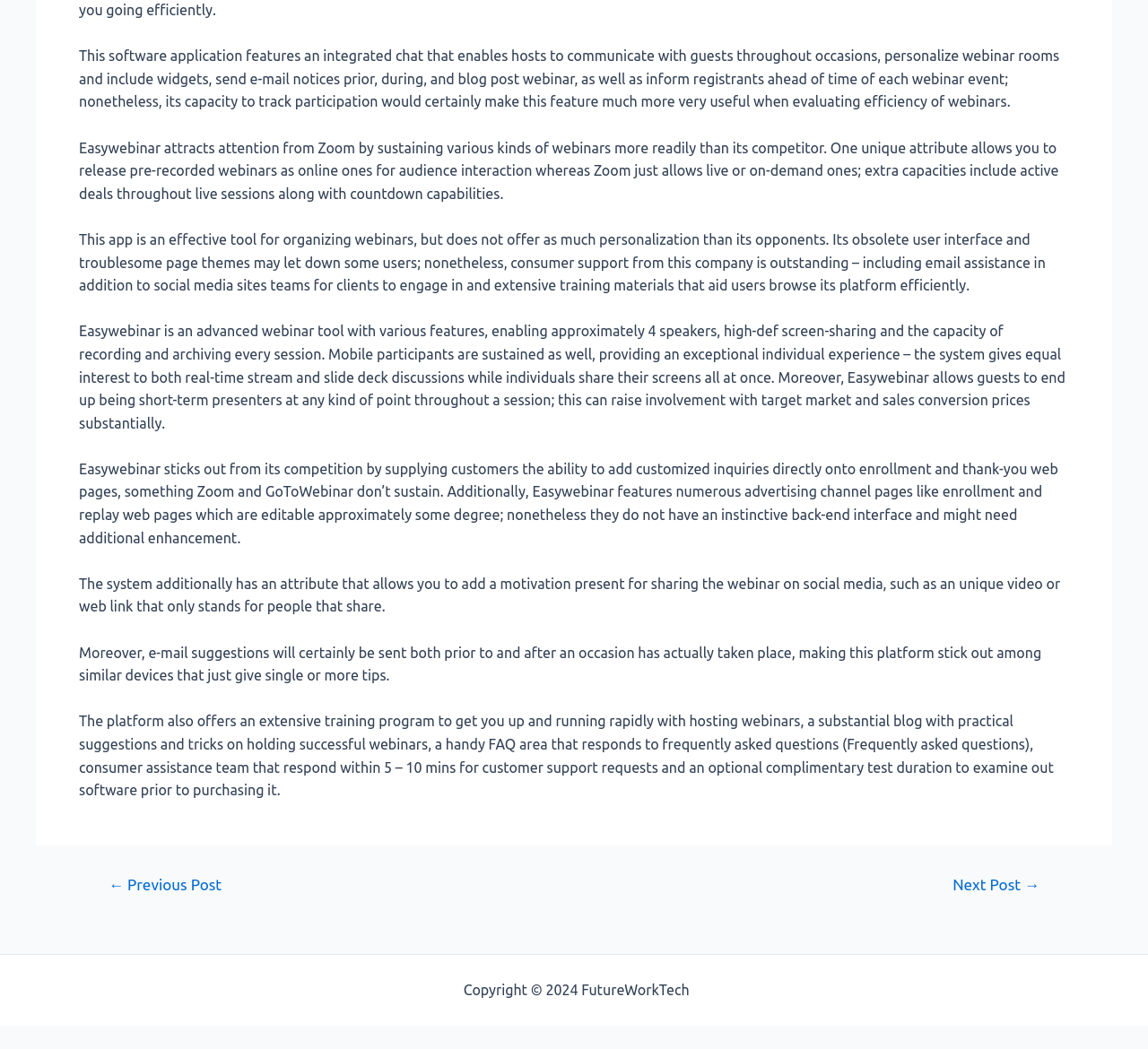How many speakers are supported by Easywebinar?
Based on the image, provide a one-word or brief-phrase response.

up to 4